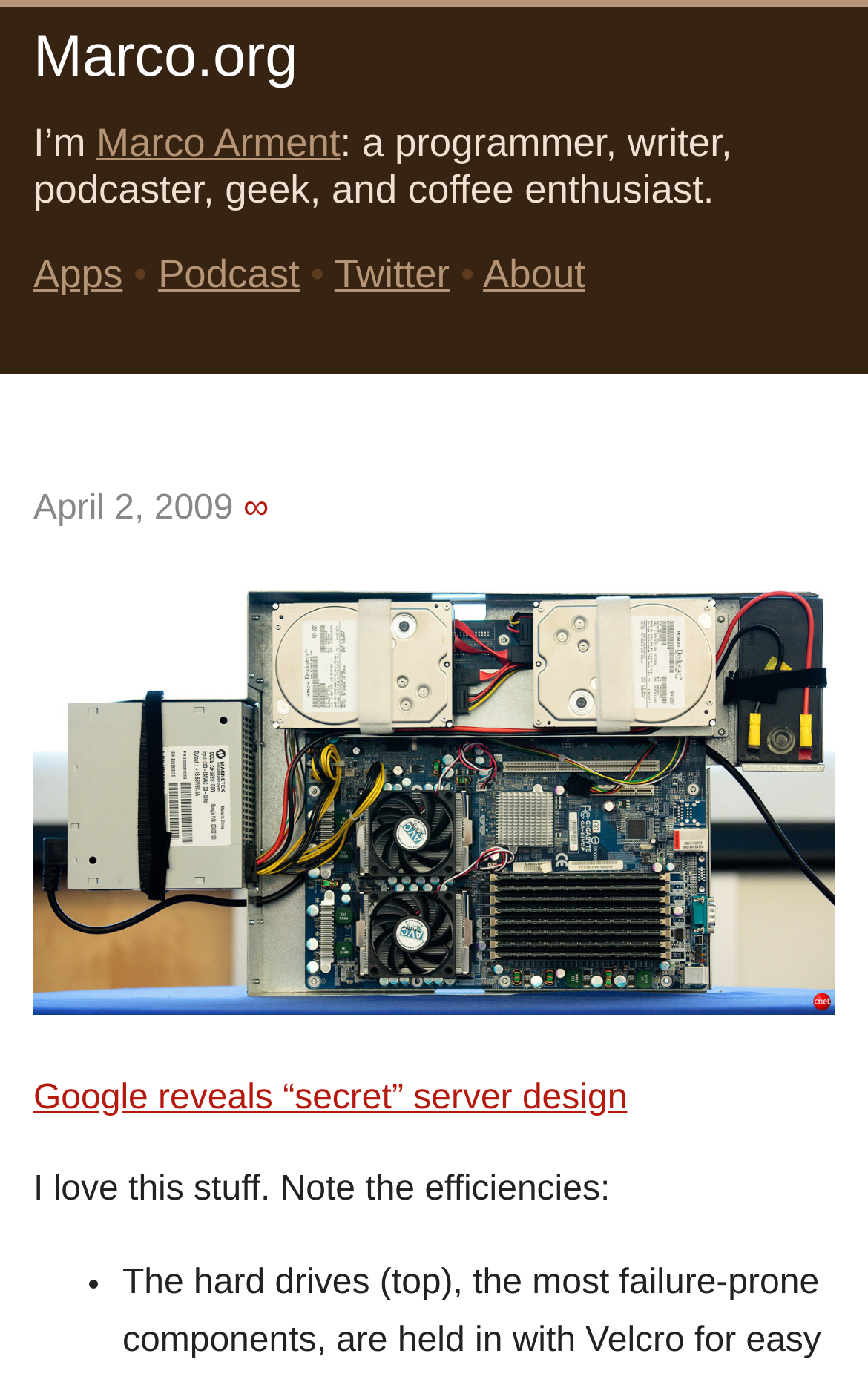Provide the bounding box coordinates for the area that should be clicked to complete the instruction: "go to Apps".

[0.038, 0.182, 0.141, 0.214]